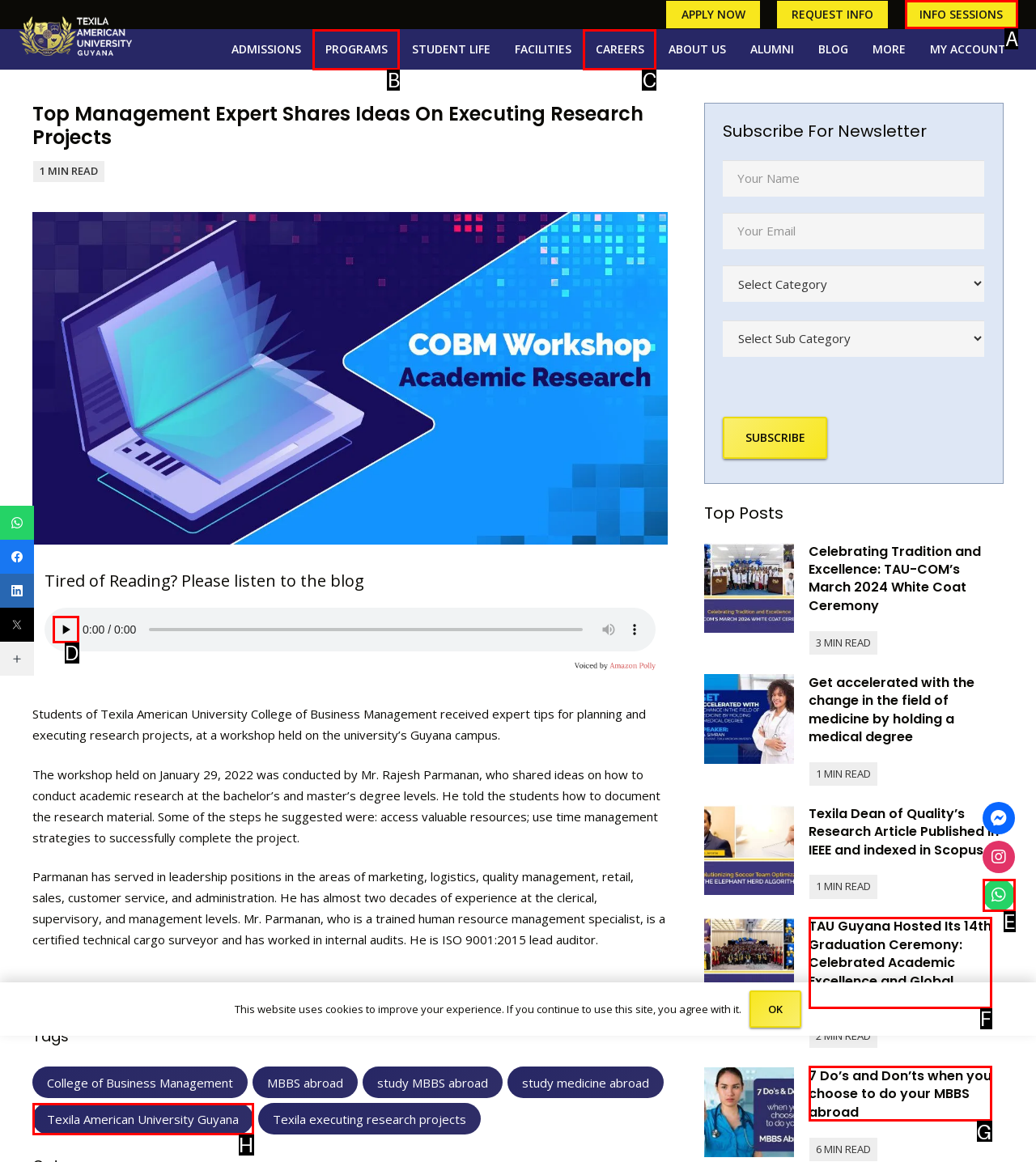Determine which HTML element should be clicked to carry out the following task: Click the 'Application to register' link Respond with the letter of the appropriate option.

None